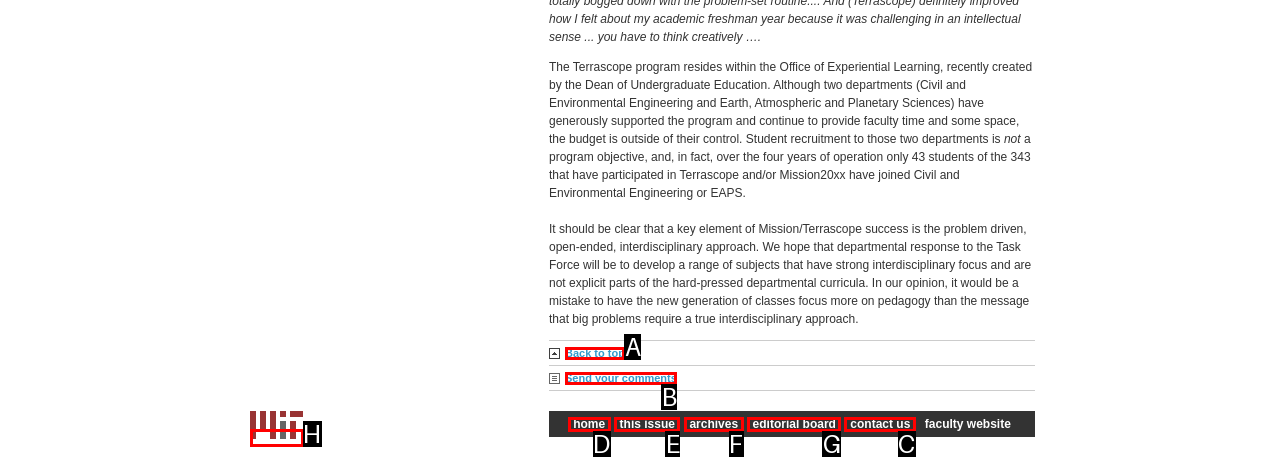From the given options, indicate the letter that corresponds to the action needed to complete this task: Click Sell My Home. Respond with only the letter.

None